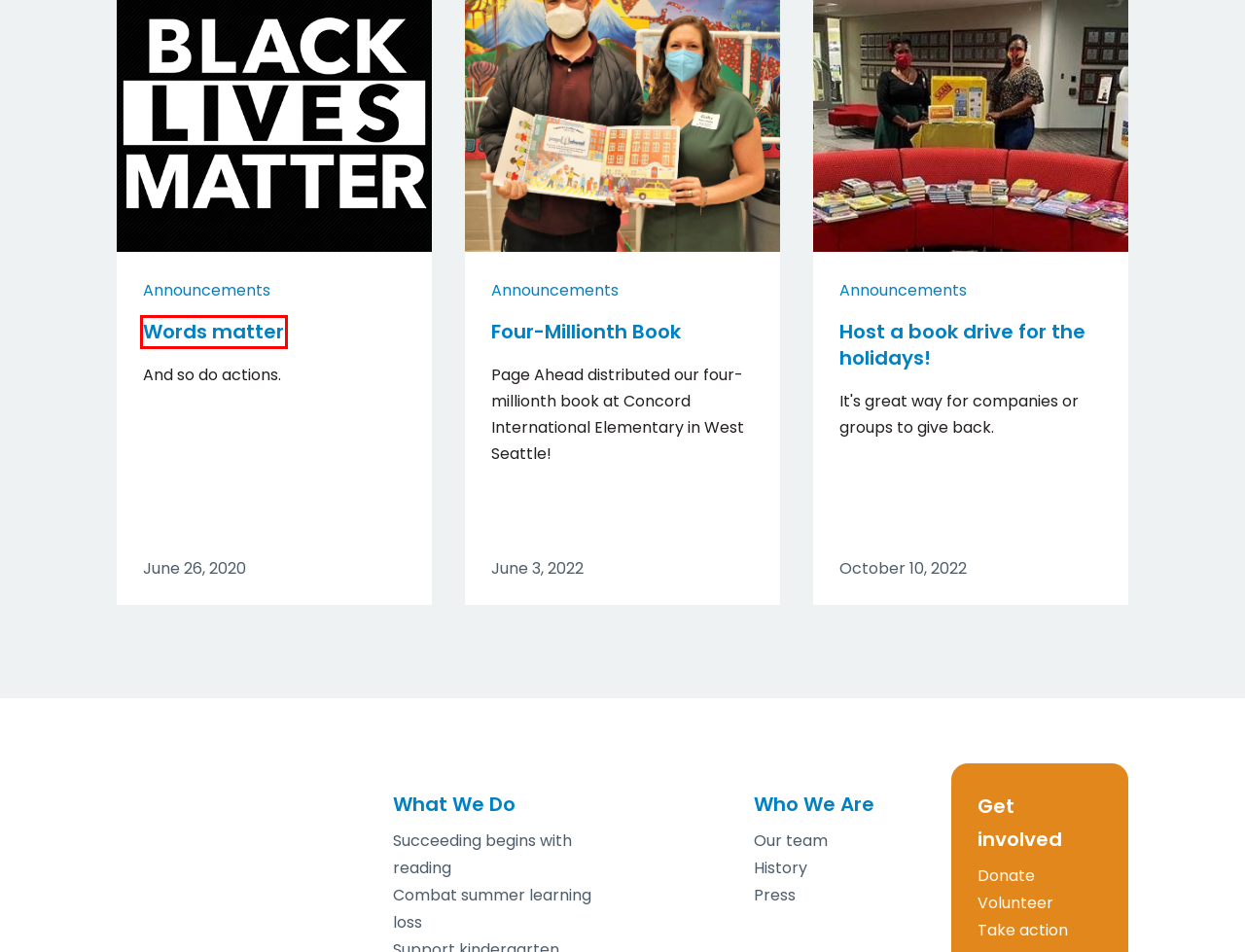You have a screenshot of a webpage, and a red bounding box highlights an element. Select the webpage description that best fits the new page after clicking the element within the bounding box. Options are:
A. Combat summer learning loss – Page Ahead Children's Literacy Program
B. Donate – Page Ahead Children's Literacy Program
C. Host a book drive for the holidays! – Page Ahead Children's Literacy Program
D. Take Action – Page Ahead Children's Literacy Program
E. Four-Millionth Book – Page Ahead Children's Literacy Program
F. Words matter – Page Ahead Children's Literacy Program
G. Succeeding begins with reading – Page Ahead Children's Literacy Program
H. Volunteer – Page Ahead Children's Literacy Program

F